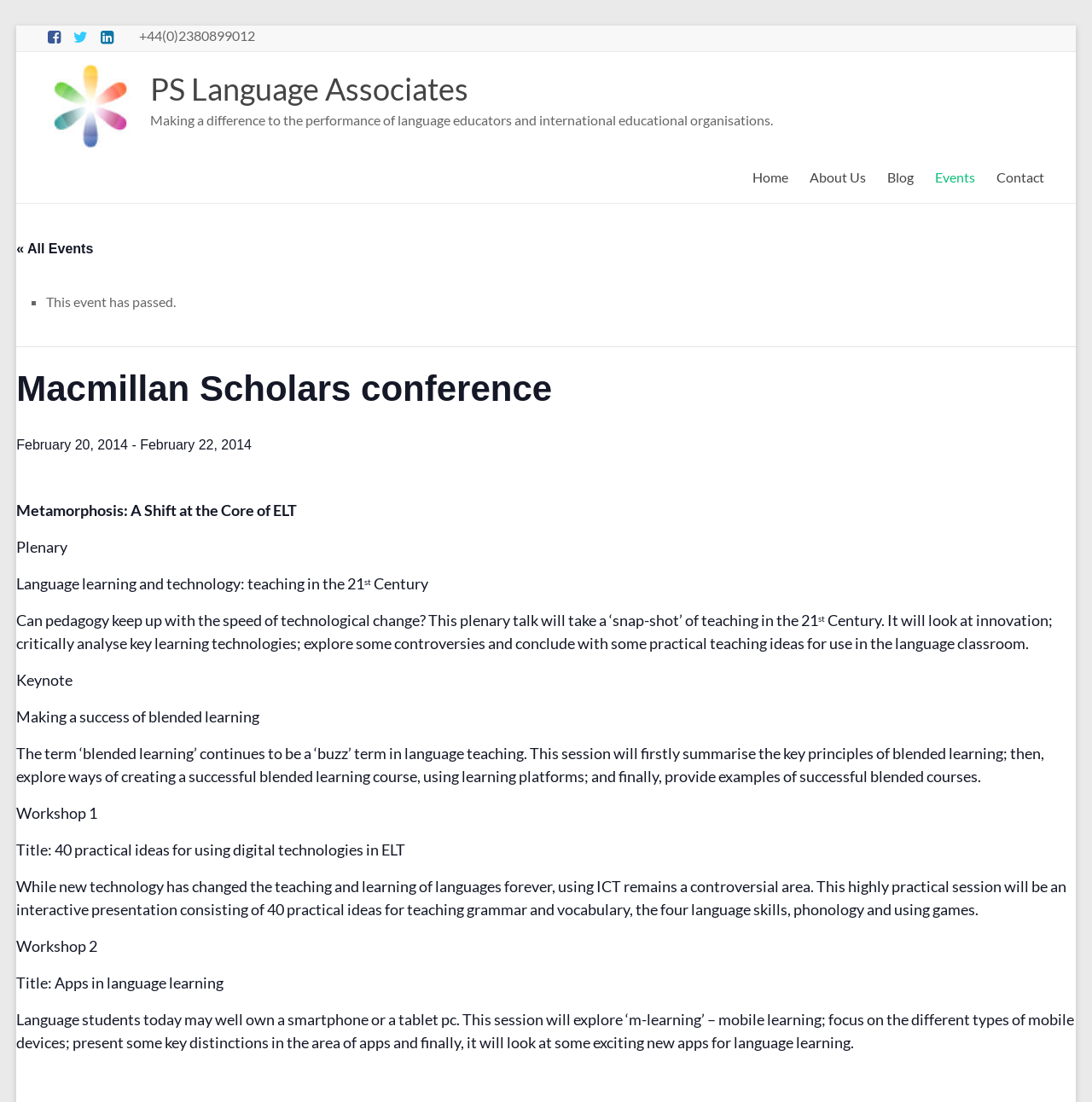How many links are in the navigation menu?
Please use the image to provide an in-depth answer to the question.

I counted the number of links in the navigation menu by looking at the links with bounding box coordinates [0.689, 0.149, 0.722, 0.173], [0.741, 0.149, 0.793, 0.173], [0.812, 0.149, 0.836, 0.173], [0.856, 0.149, 0.893, 0.173], and [0.912, 0.149, 0.956, 0.173]. There are 5 links in total.